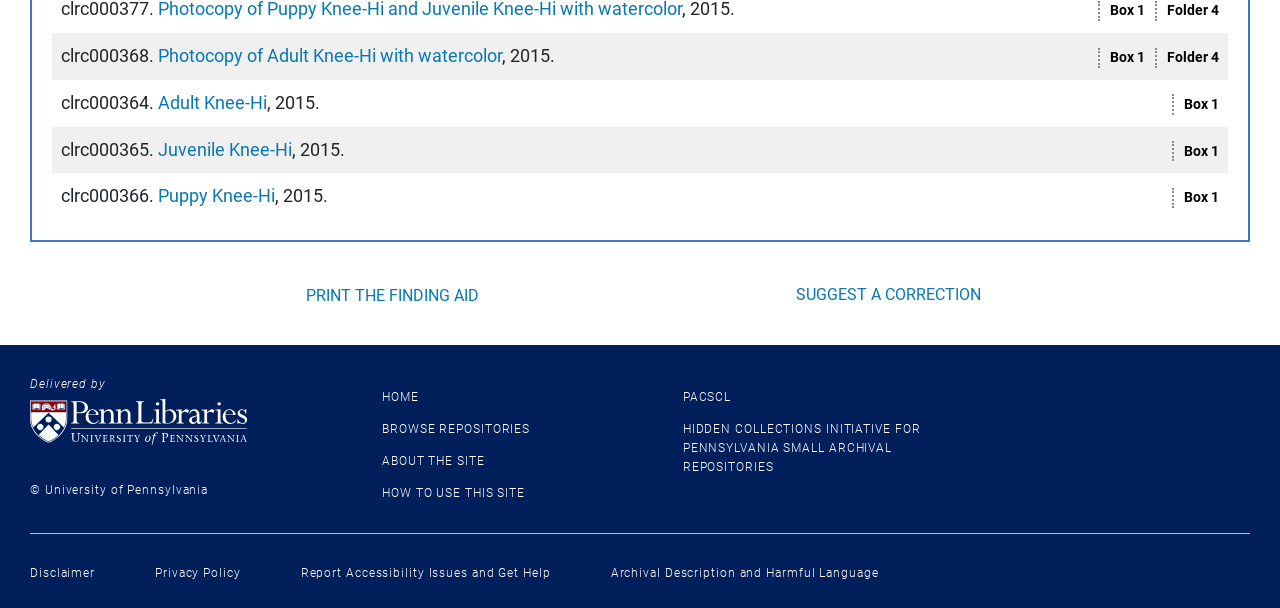Please analyze the image and give a detailed answer to the question:
How many headings are there in the footer section?

In the footer section, I found four headings: 'Footer: Sitemap for navigation', 'Branding', 'Site info', and 'PACSCL'. Therefore, there are four headings in the footer section.